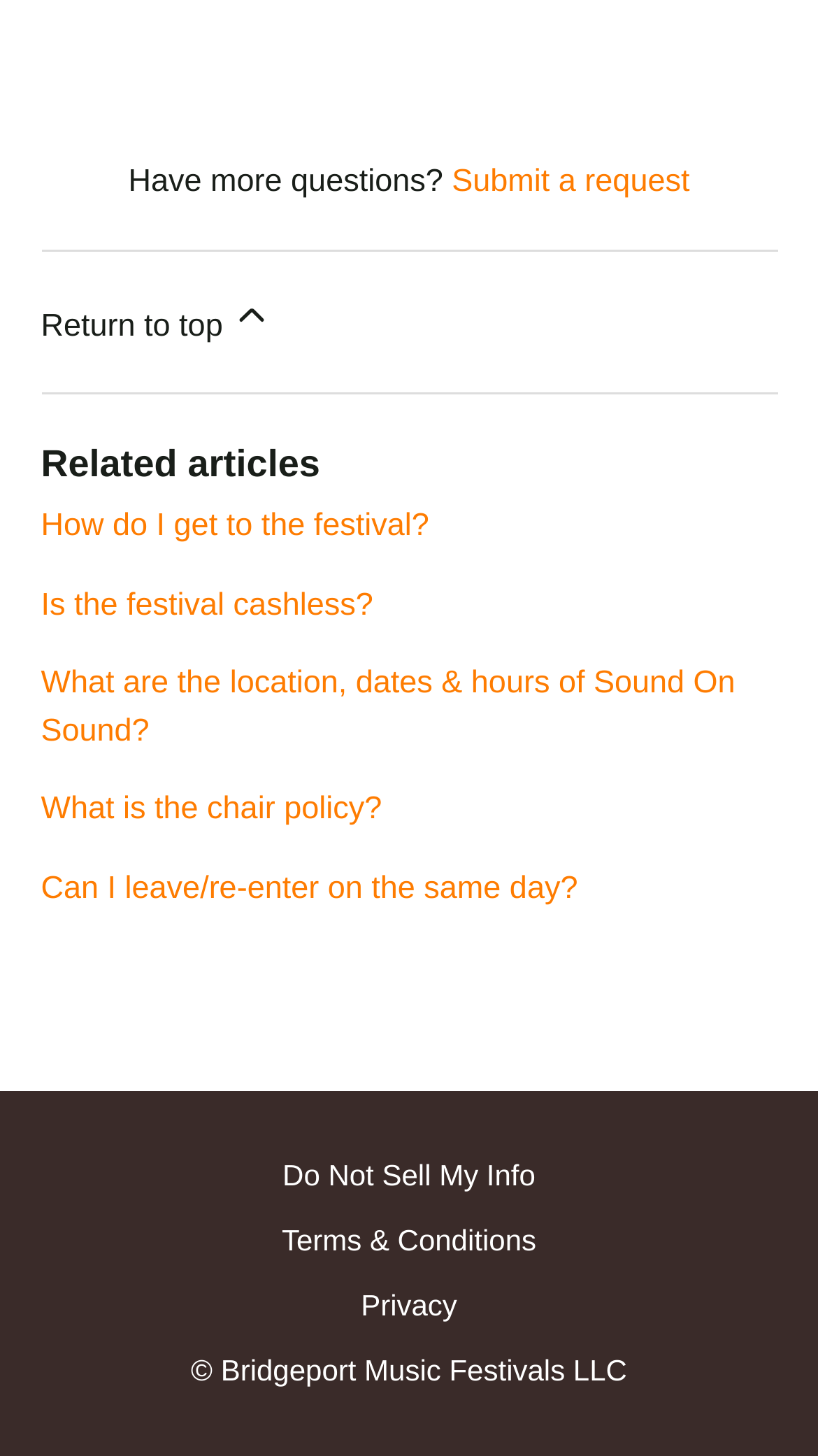Respond to the question with just a single word or phrase: 
How many links are in the footer?

4